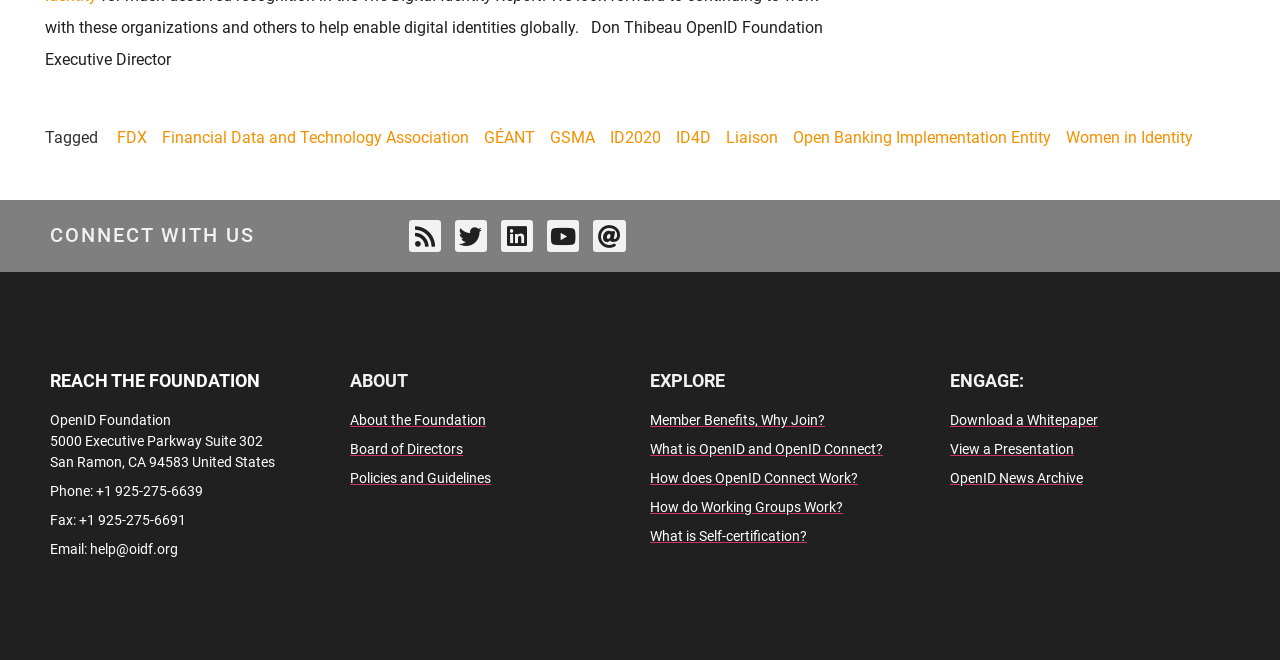For the given element description History, determine the bounding box coordinates of the UI element. The coordinates should follow the format (top-left x, top-left y, bottom-right x, bottom-right y) and be within the range of 0 to 1.

None